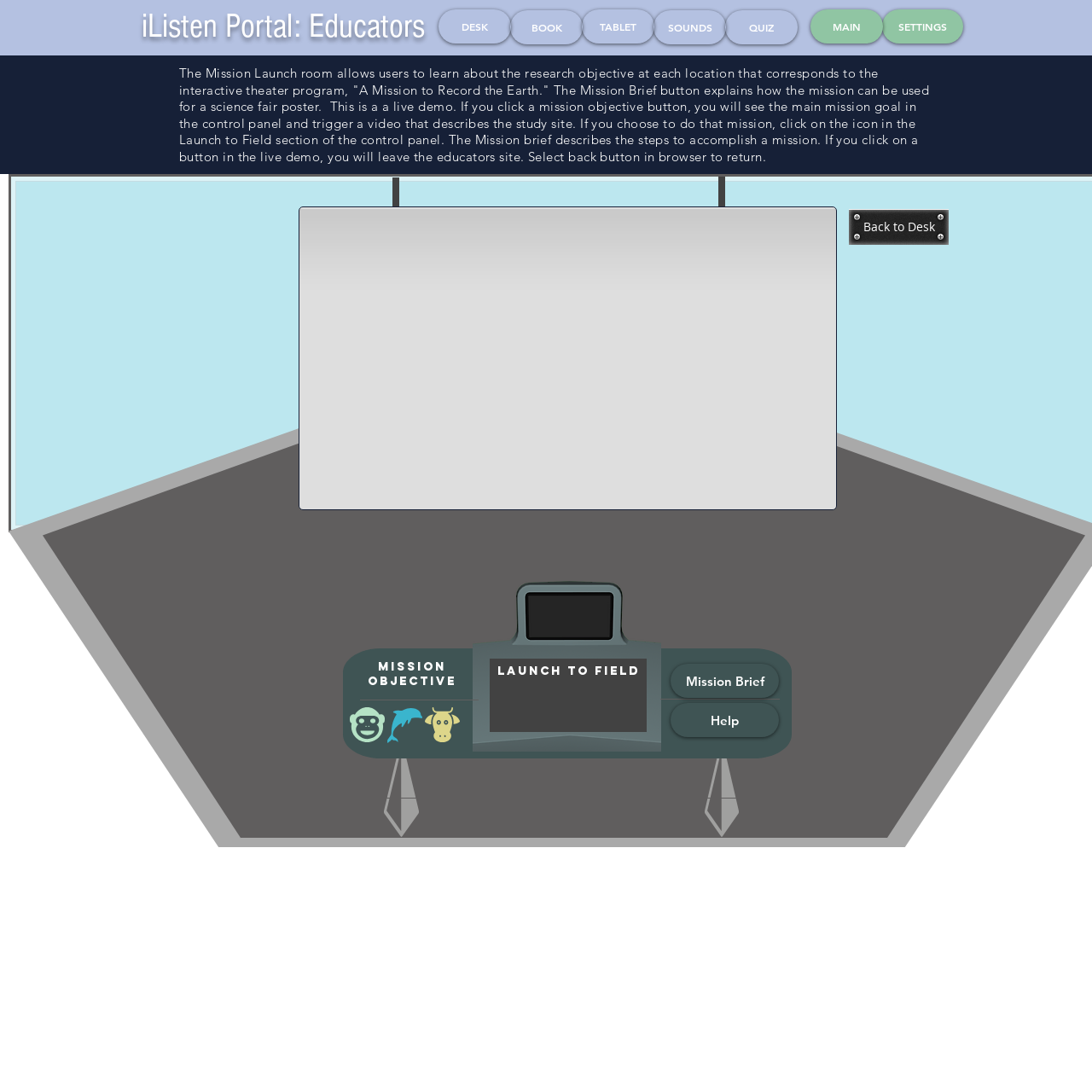Highlight the bounding box of the UI element that corresponds to this description: "MAIN".

[0.742, 0.009, 0.809, 0.04]